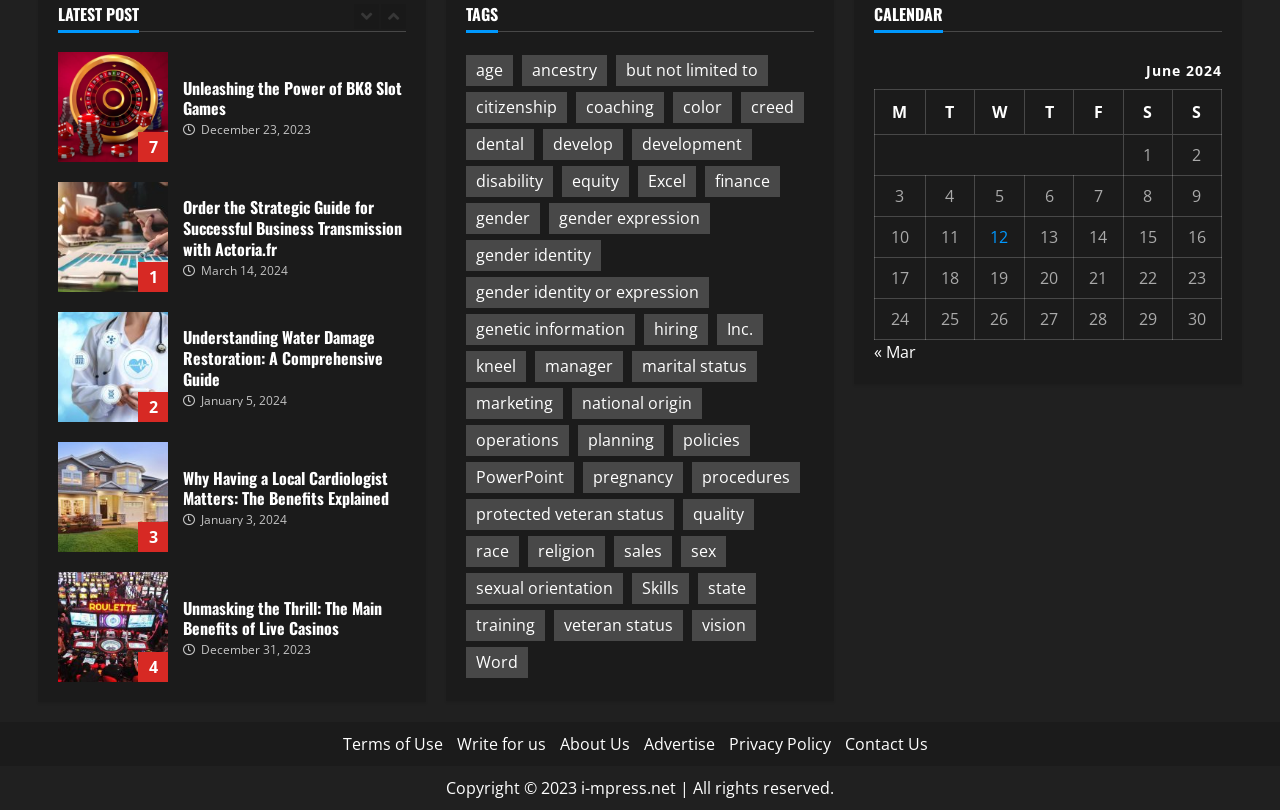What type of content is associated with the tag 'gender identity'?
Please answer the question as detailed as possible based on the image.

The link element with the text 'gender identity' has a description '(293 items)', which implies that it is a tag associated with blog posts, and clicking on it would display a list of related blog posts.